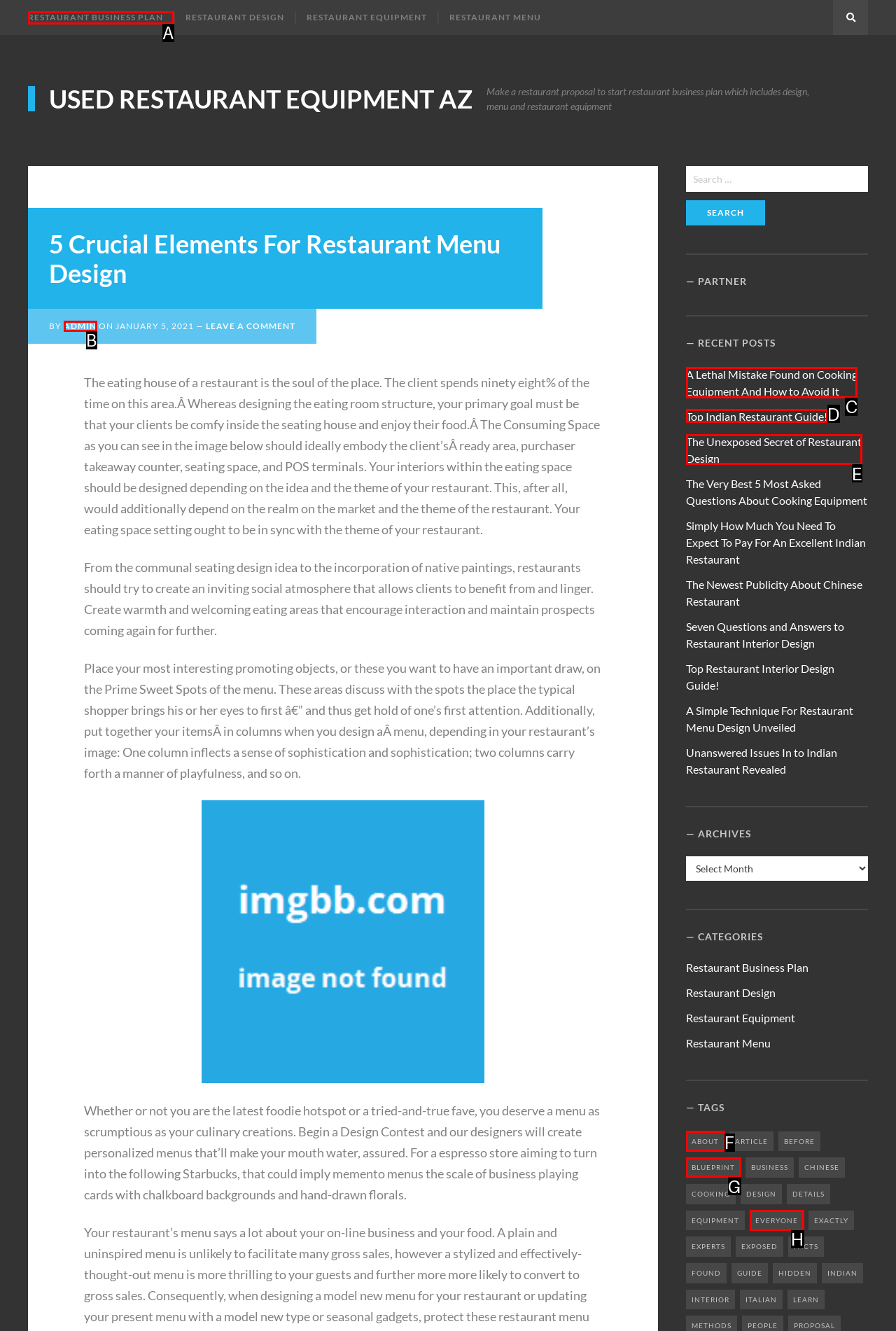Identify the correct UI element to click for this instruction: Read the article 'A Lethal Mistake Found on Cooking Equipment And How to Avoid It'
Respond with the appropriate option's letter from the provided choices directly.

C